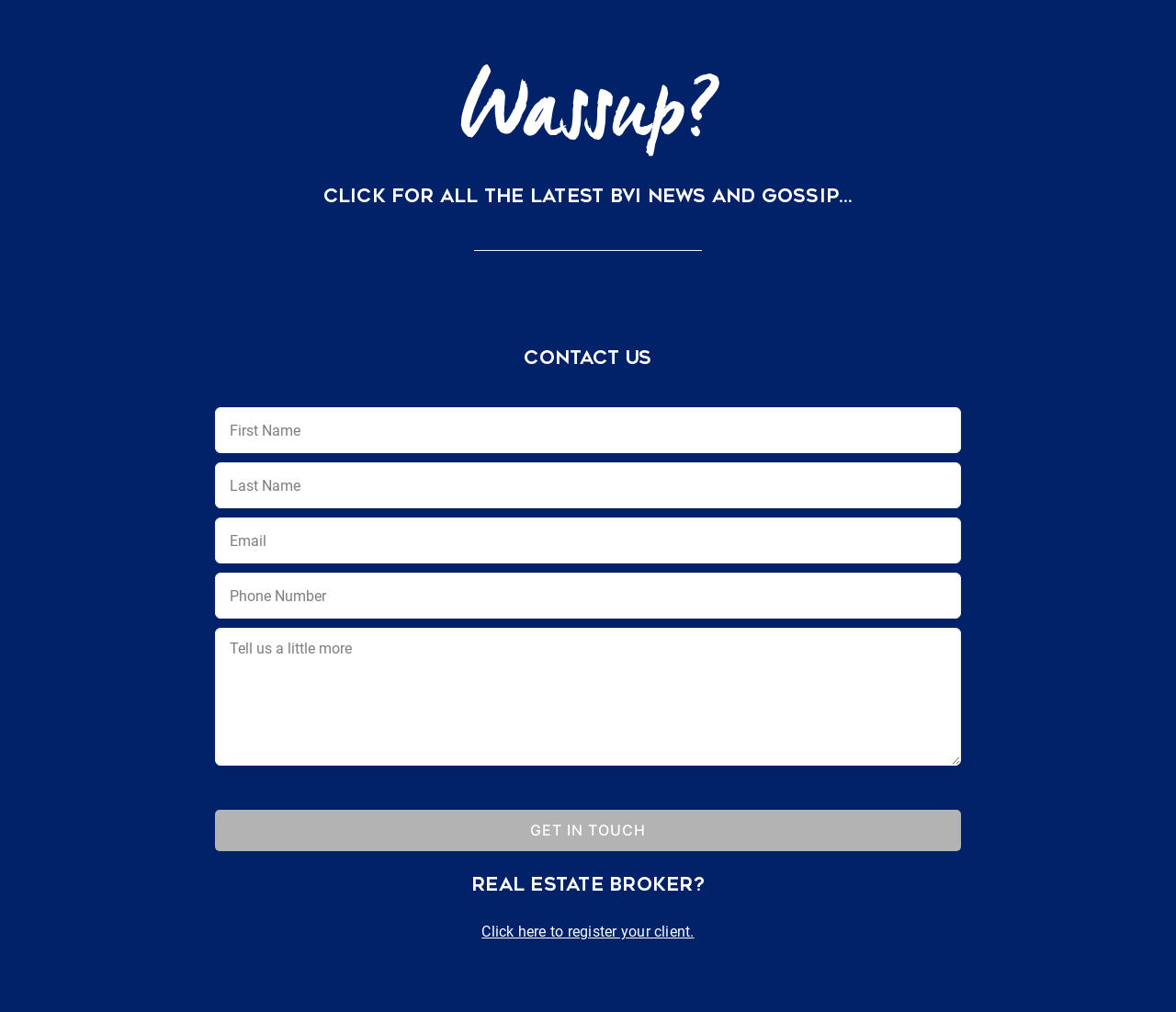How many fields are required in the contact form?
Using the image as a reference, answer the question in detail.

The contact form has five fields: first name, last name, email, phone number, and a message. The first three fields (first name, last name, and email) are marked as required, indicating that users must fill them in to submit the form.